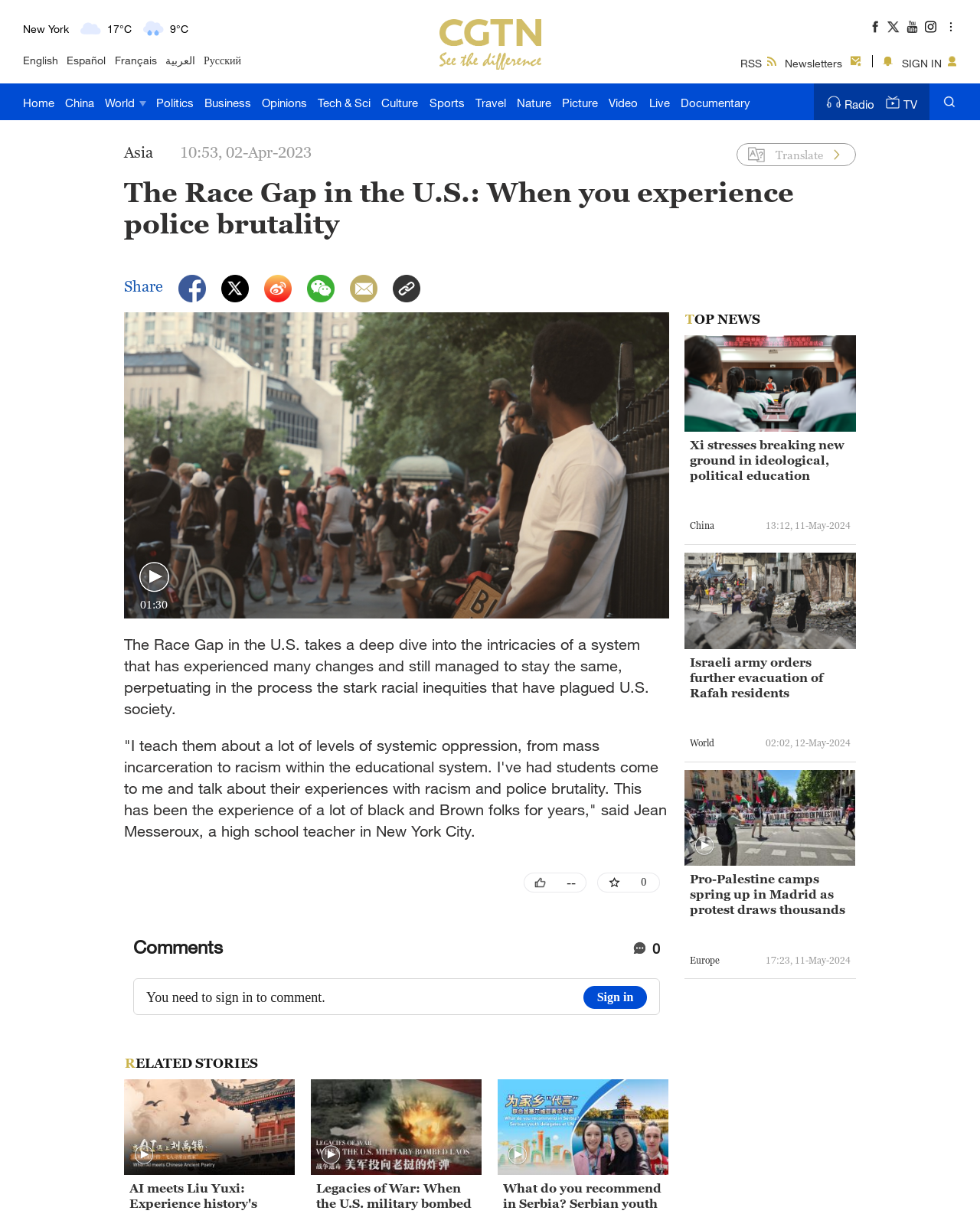Please find the bounding box coordinates of the element that must be clicked to perform the given instruction: "Switch to English language". The coordinates should be four float numbers from 0 to 1, i.e., [left, top, right, bottom].

[0.023, 0.044, 0.059, 0.056]